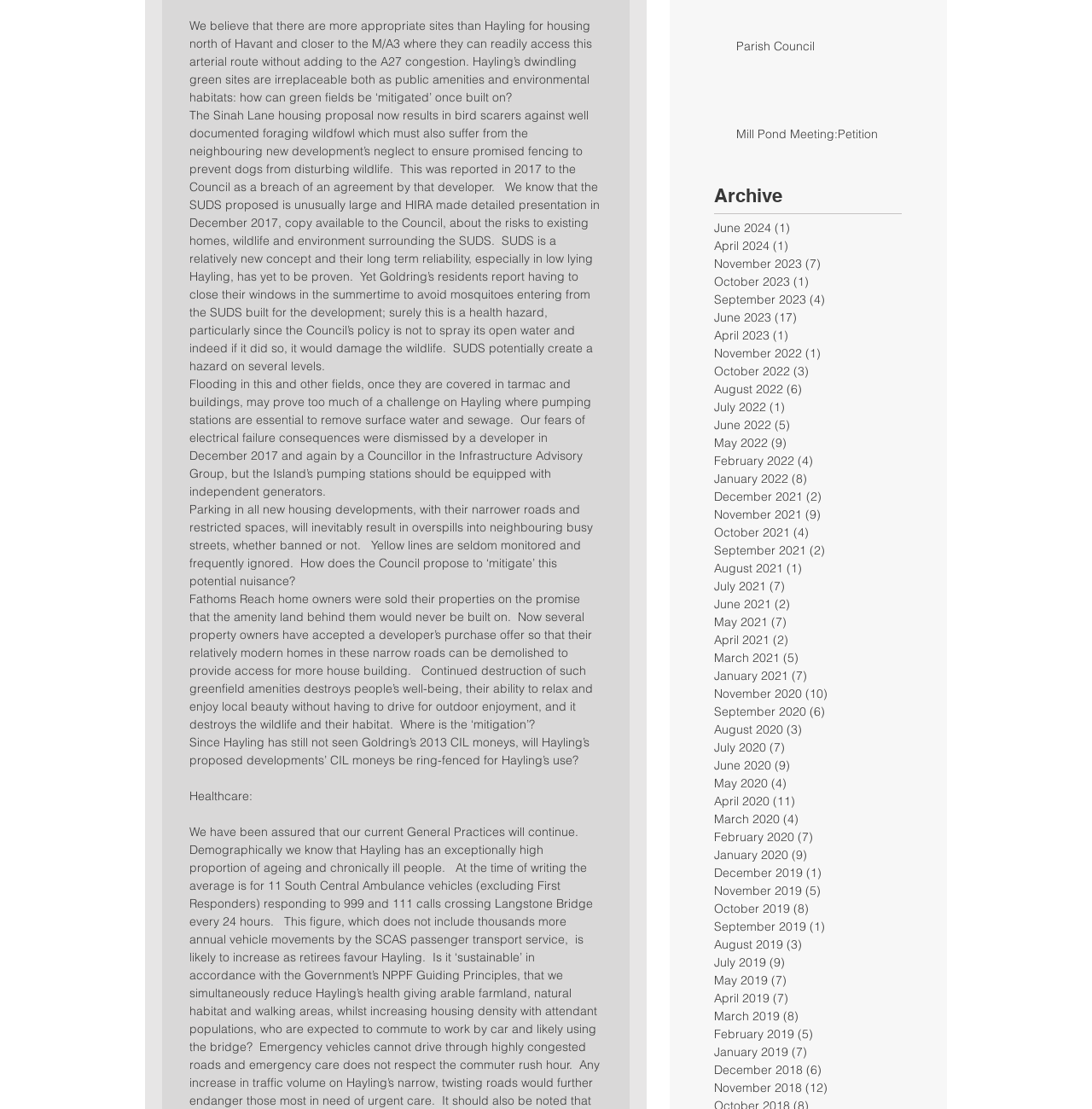Show the bounding box coordinates of the region that should be clicked to follow the instruction: "View the 'Mill Pond Meeting:Petition' article."

[0.674, 0.114, 0.816, 0.135]